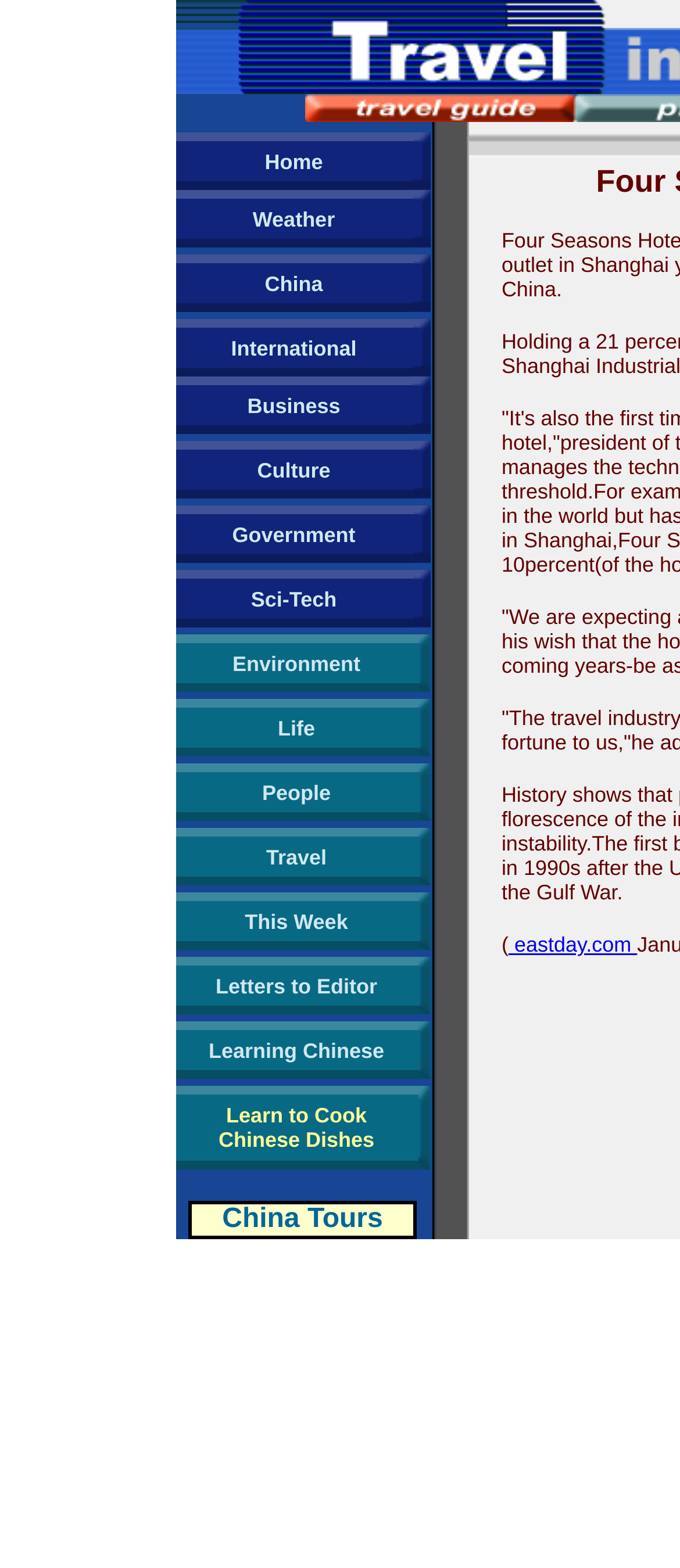Determine the bounding box coordinates (top-left x, top-left y, bottom-right x, bottom-right y) of the UI element described in the following text: Learn to Cook Chinese Dishes

[0.321, 0.704, 0.55, 0.735]